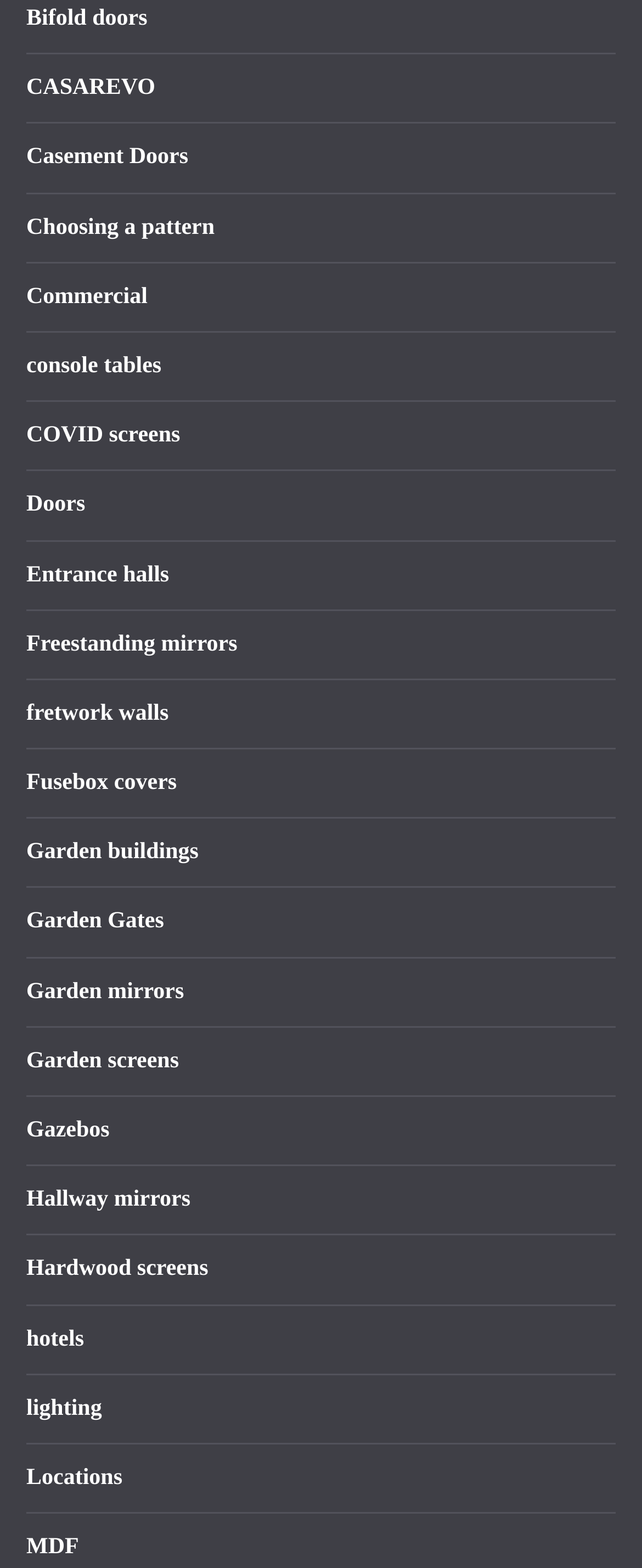Please specify the bounding box coordinates of the clickable region necessary for completing the following instruction: "Click on Bifold doors". The coordinates must consist of four float numbers between 0 and 1, i.e., [left, top, right, bottom].

[0.041, 0.004, 0.23, 0.02]